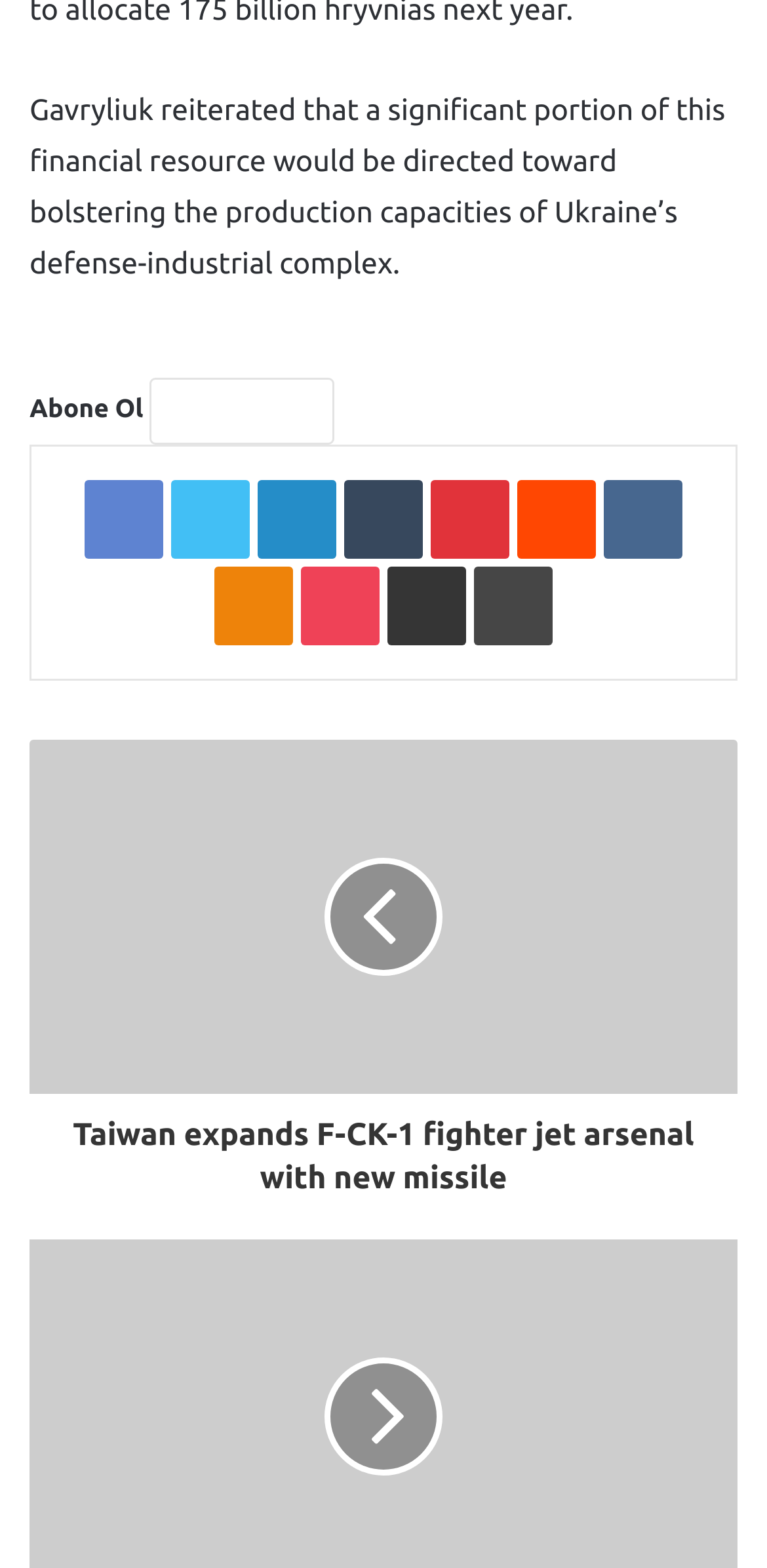Please use the details from the image to answer the following question comprehensively:
How many social media links are present?

By counting the number of link elements with social media platform names, such as Facebook, Twitter, LinkedIn, etc., we can determine that there are 9 social media links present.